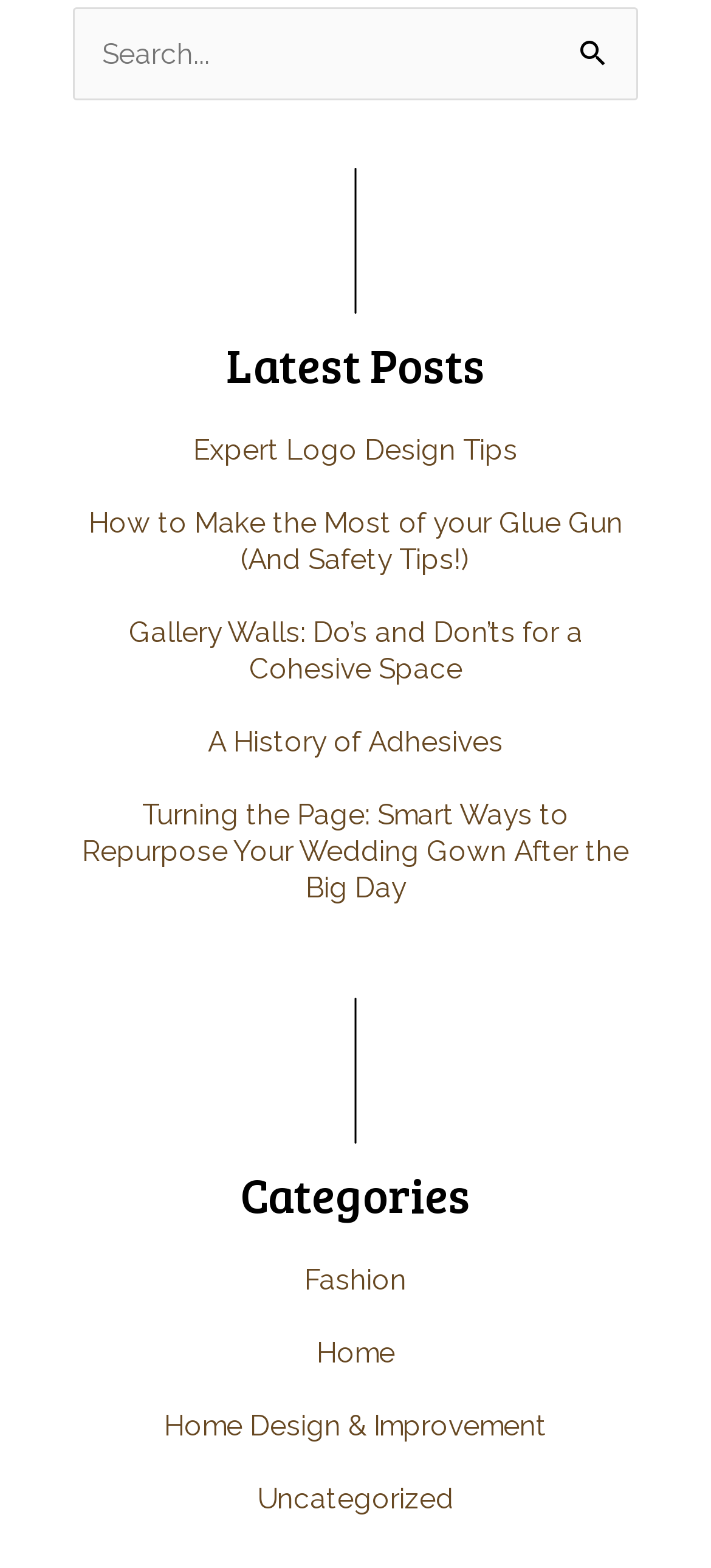Pinpoint the bounding box coordinates of the clickable area needed to execute the instruction: "View the 'Home Design & Improvement' category". The coordinates should be specified as four float numbers between 0 and 1, i.e., [left, top, right, bottom].

[0.231, 0.898, 0.769, 0.921]